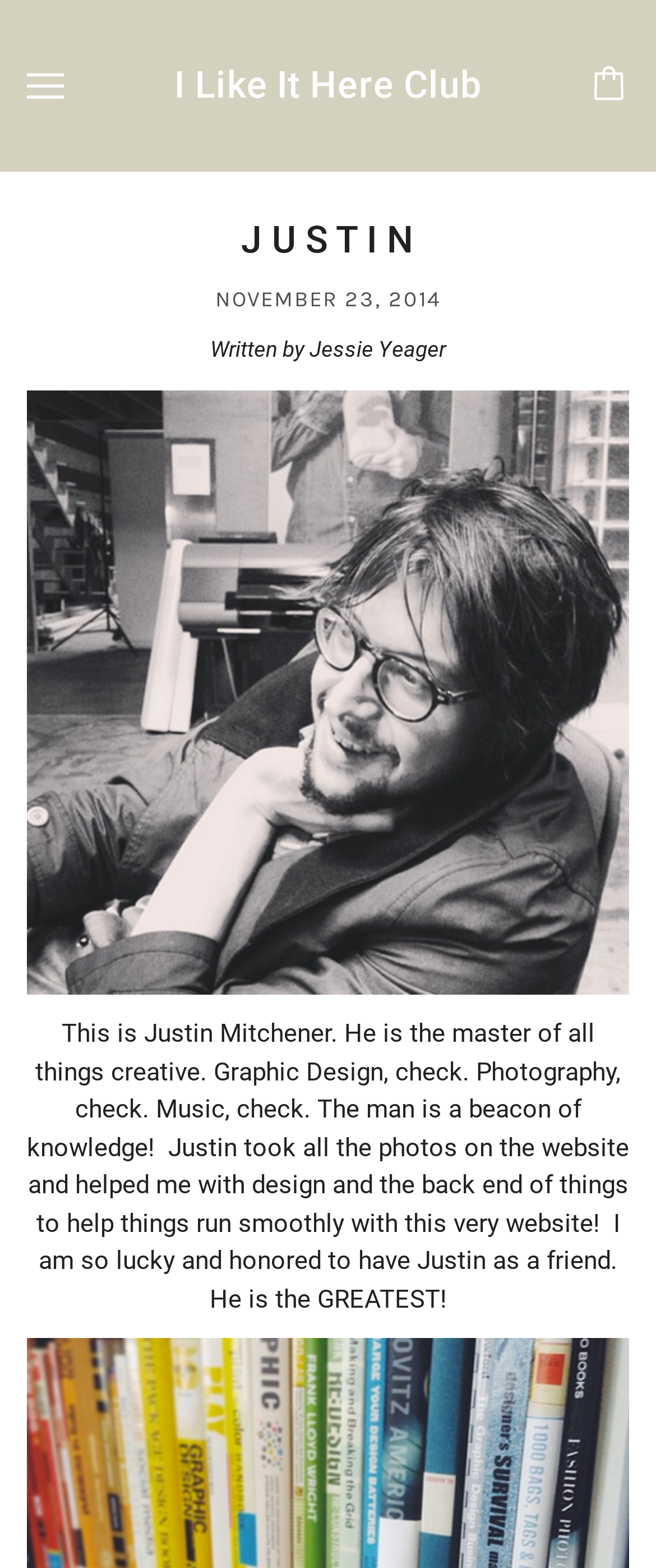What is the date mentioned on this webpage?
Based on the image, answer the question with a single word or brief phrase.

NOVEMBER 23, 2014